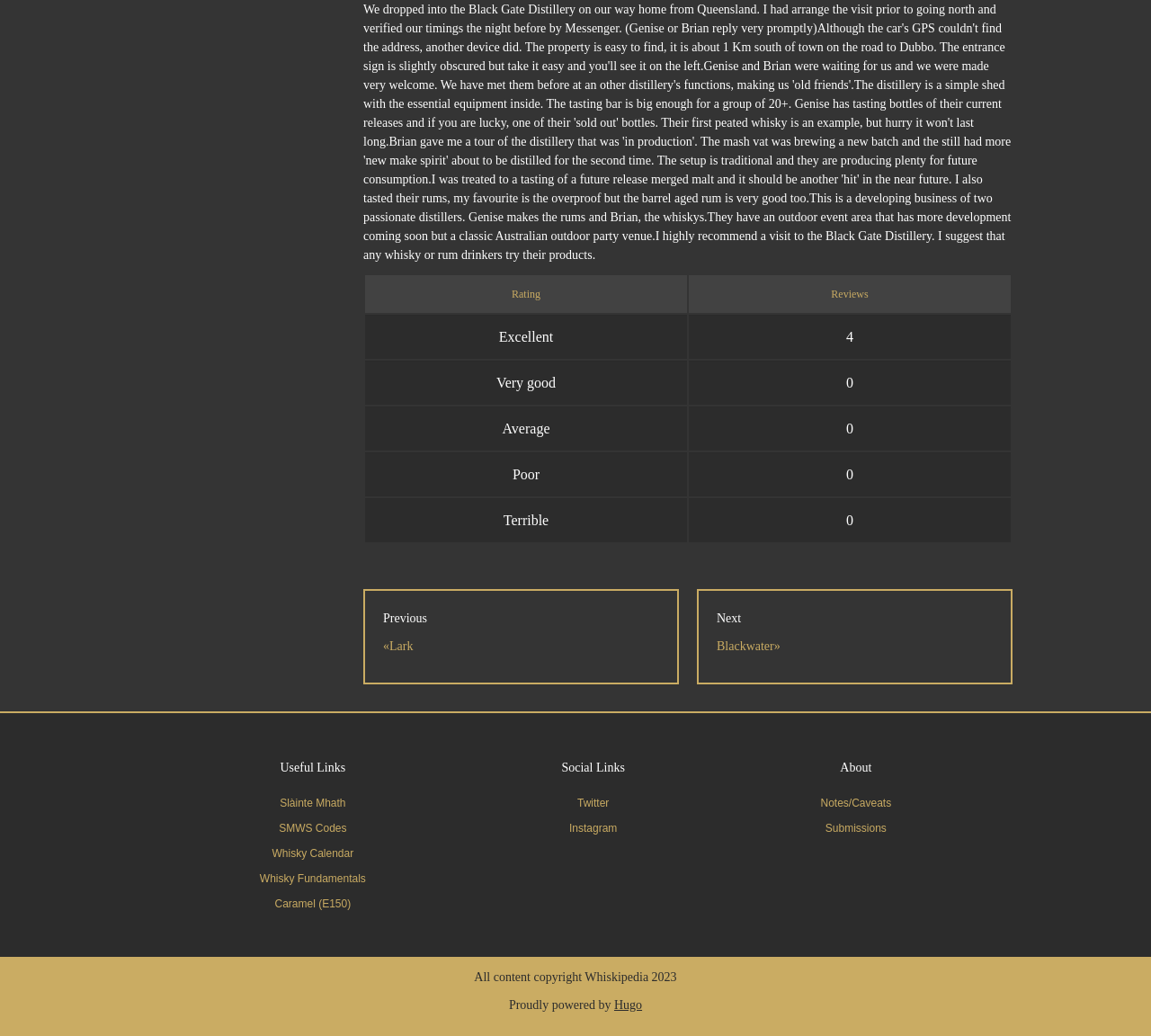Indicate the bounding box coordinates of the element that must be clicked to execute the instruction: "View 'Whisky Fundamentals'". The coordinates should be given as four float numbers between 0 and 1, i.e., [left, top, right, bottom].

[0.226, 0.84, 0.318, 0.856]